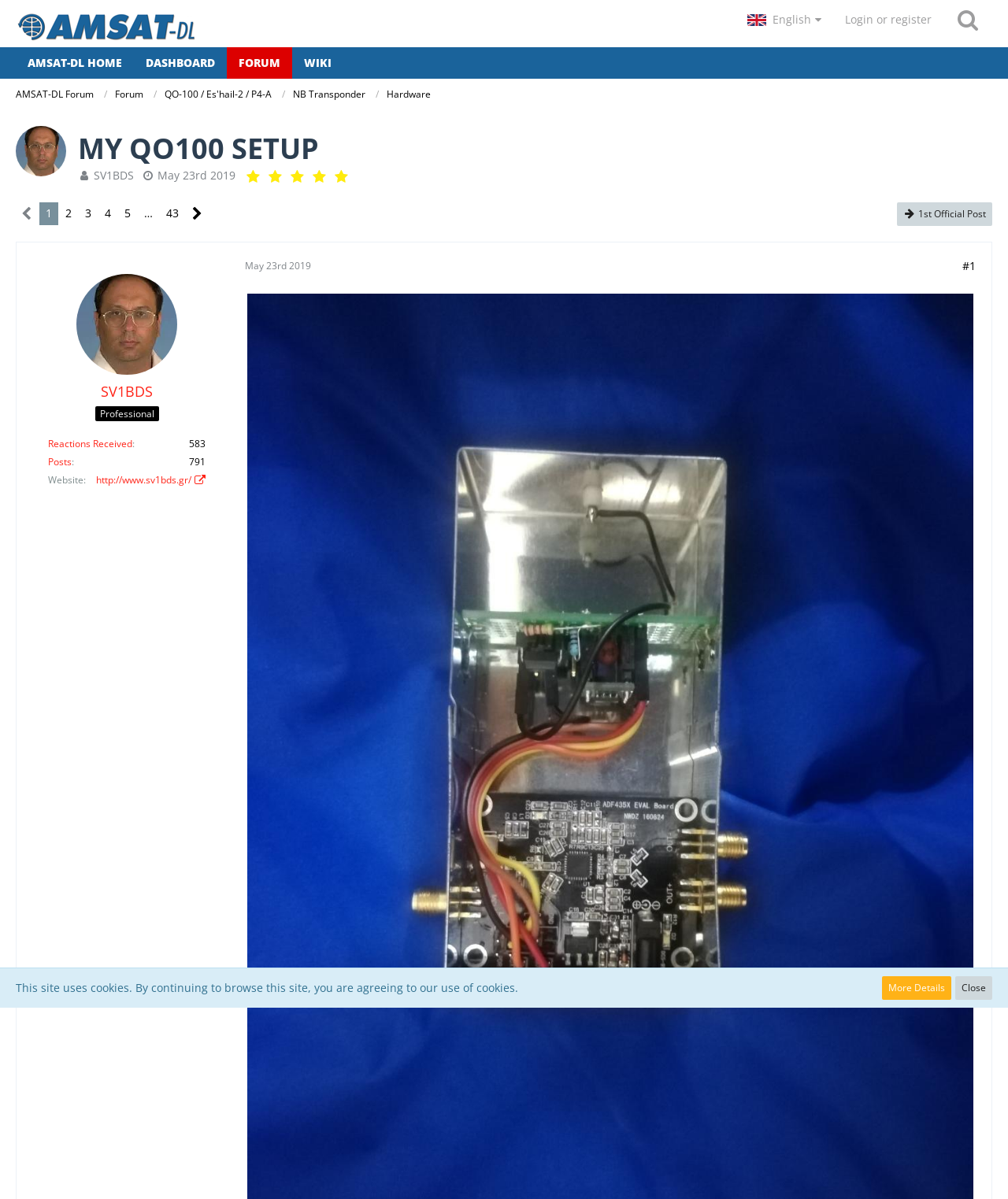Identify and provide the main heading of the webpage.

MY QO100 SETUP